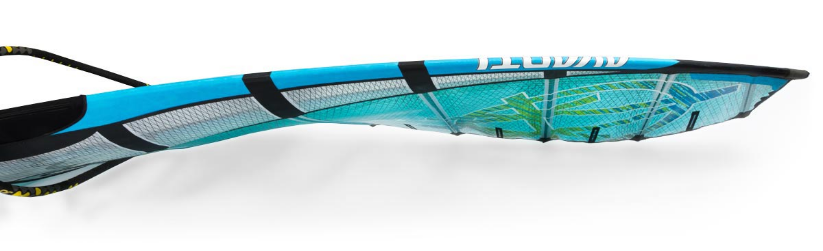Provide a short answer using a single word or phrase for the following question: 
What is the purpose of the transparent mesh panels?

To show innovative construction